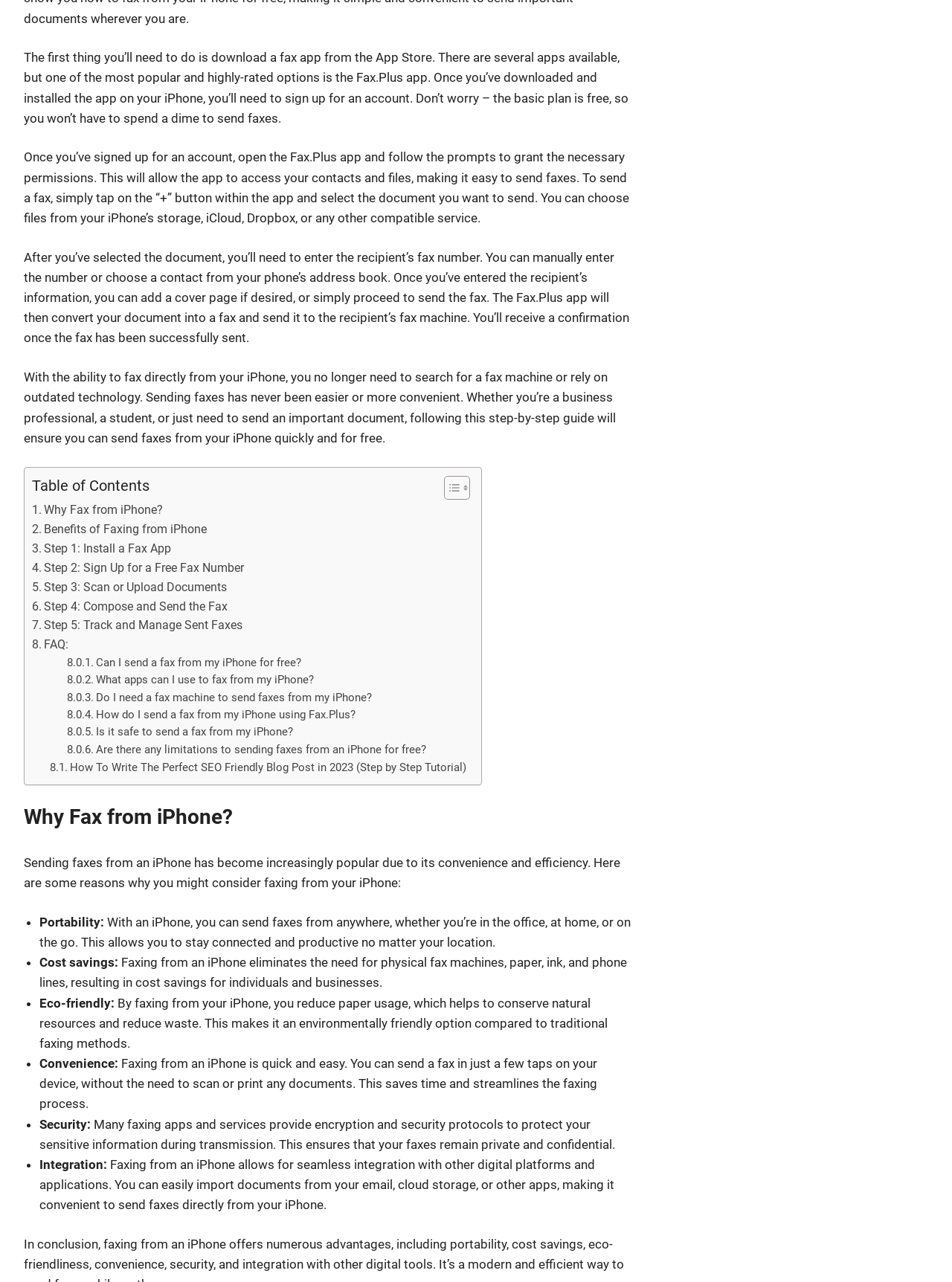Locate the bounding box coordinates for the element described below: "Benefits of Faxing from iPhone". The coordinates must be four float values between 0 and 1, formatted as [left, top, right, bottom].

[0.034, 0.406, 0.217, 0.421]